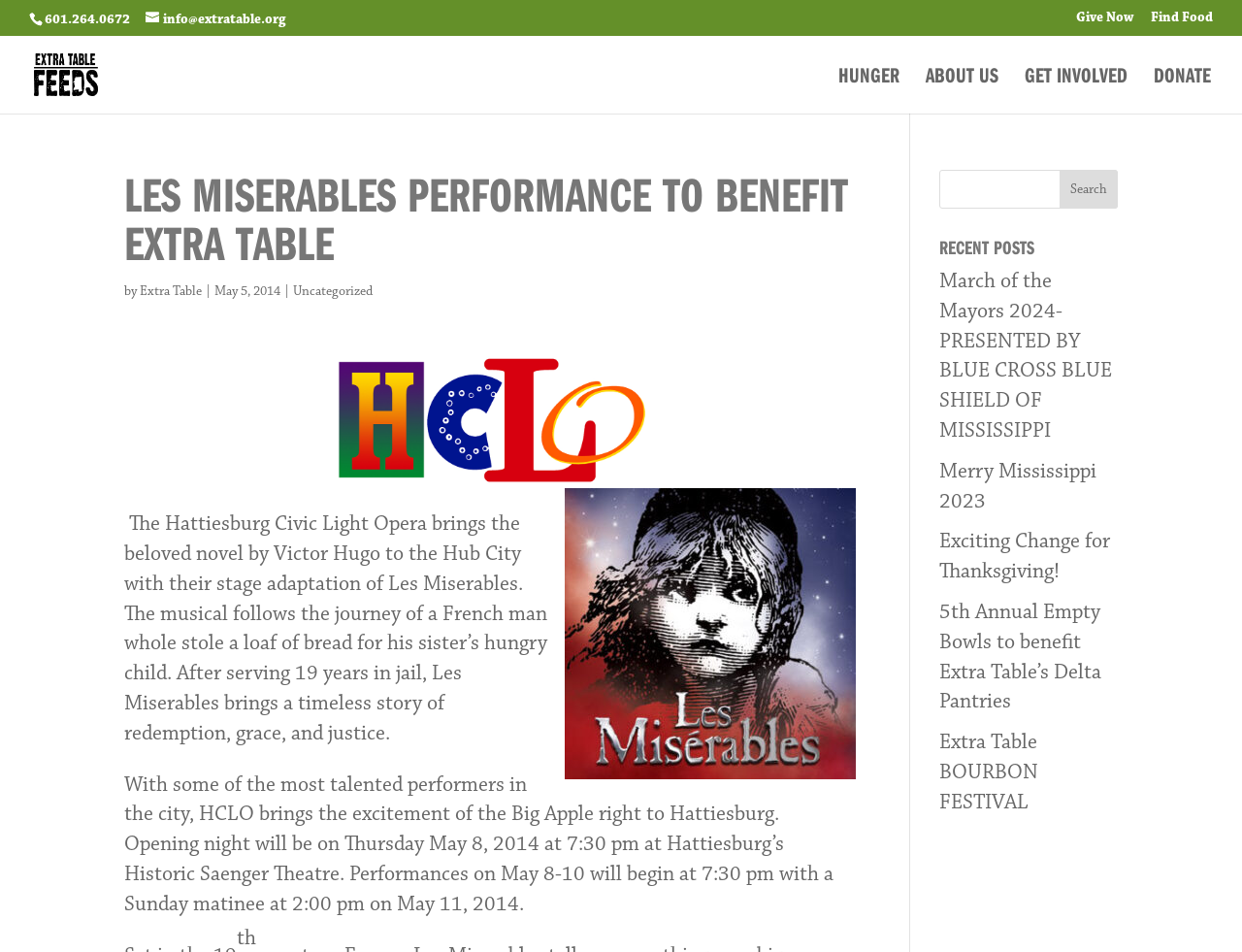Please reply to the following question using a single word or phrase: 
What is the phone number to contact?

601.264.0672